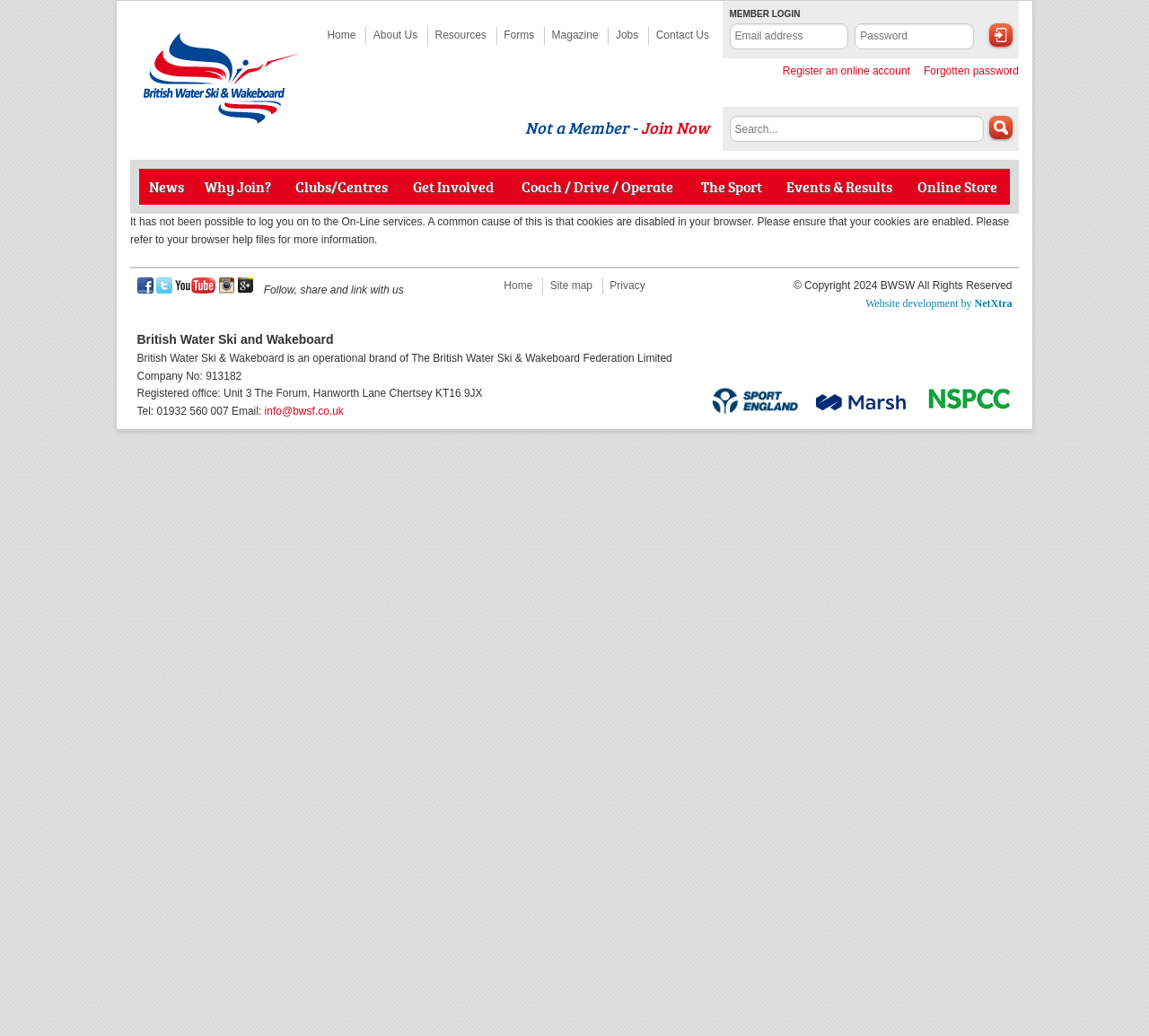Determine the bounding box coordinates of the section I need to click to execute the following instruction: "Check the News". Provide the coordinates as four float numbers between 0 and 1, i.e., [left, top, right, bottom].

[0.121, 0.163, 0.169, 0.198]